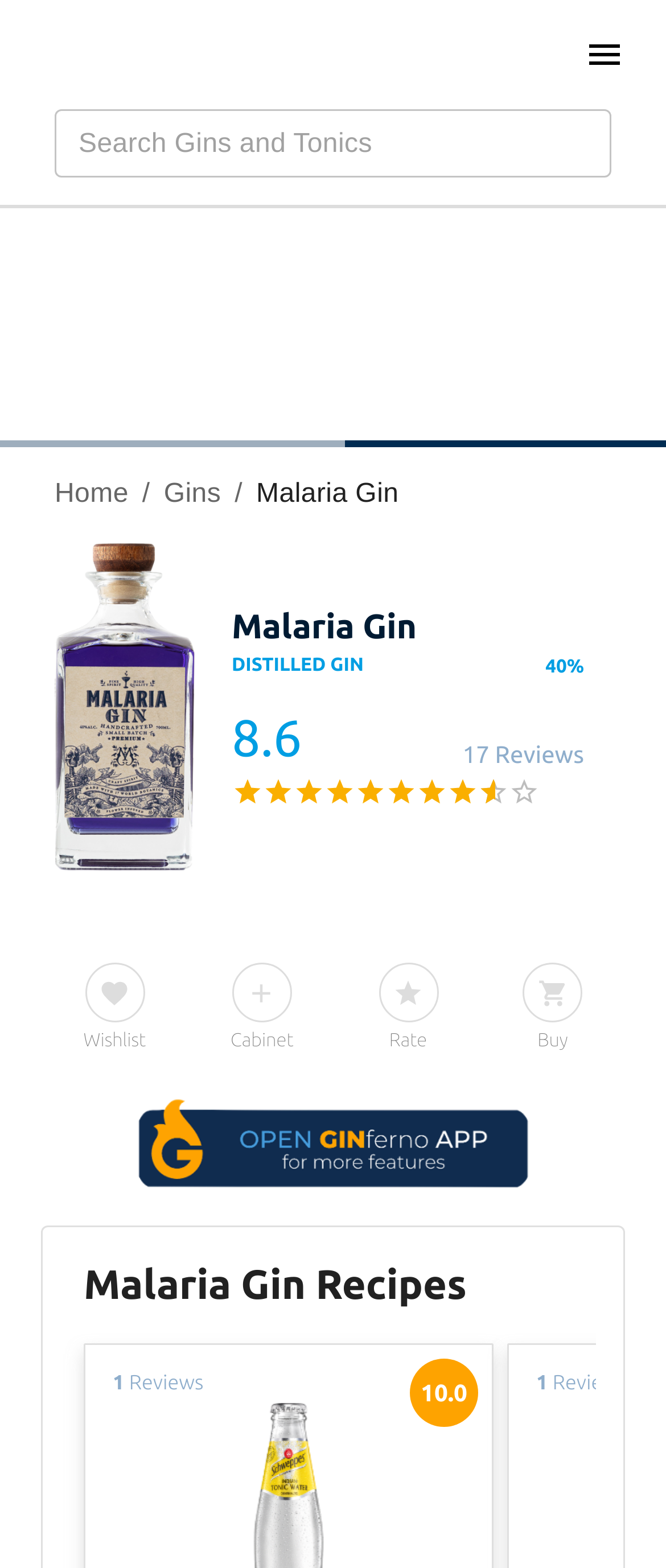With reference to the image, please provide a detailed answer to the following question: What are the options to interact with Malaria Gin?

The options to interact with Malaria Gin can be found in the button elements with the corresponding static text elements, which are 'Wishlist', 'Cabinet', 'Rate', and 'Buy'.